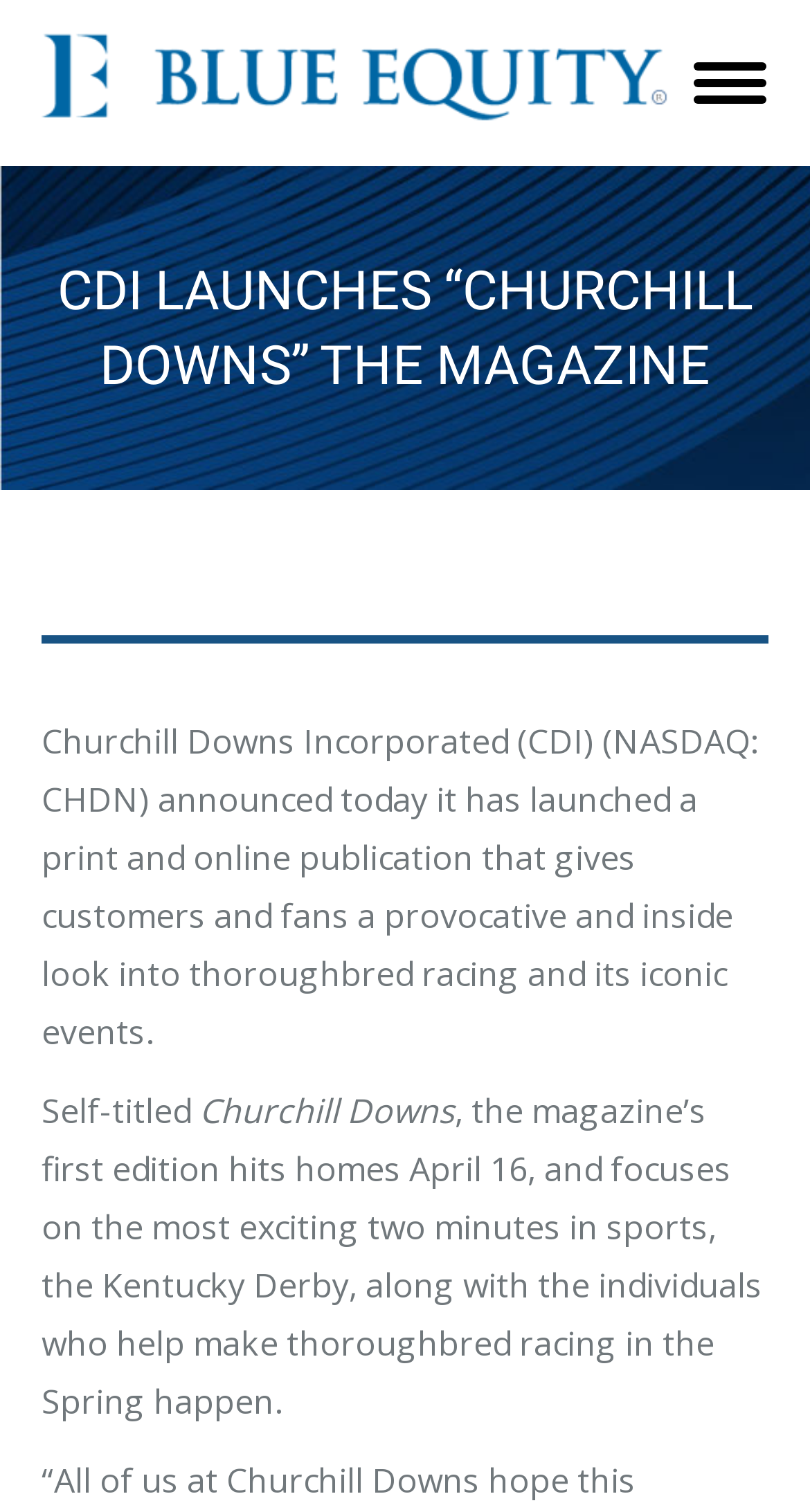When will the magazine's first edition be available?
Look at the image and respond with a one-word or short-phrase answer.

April 16